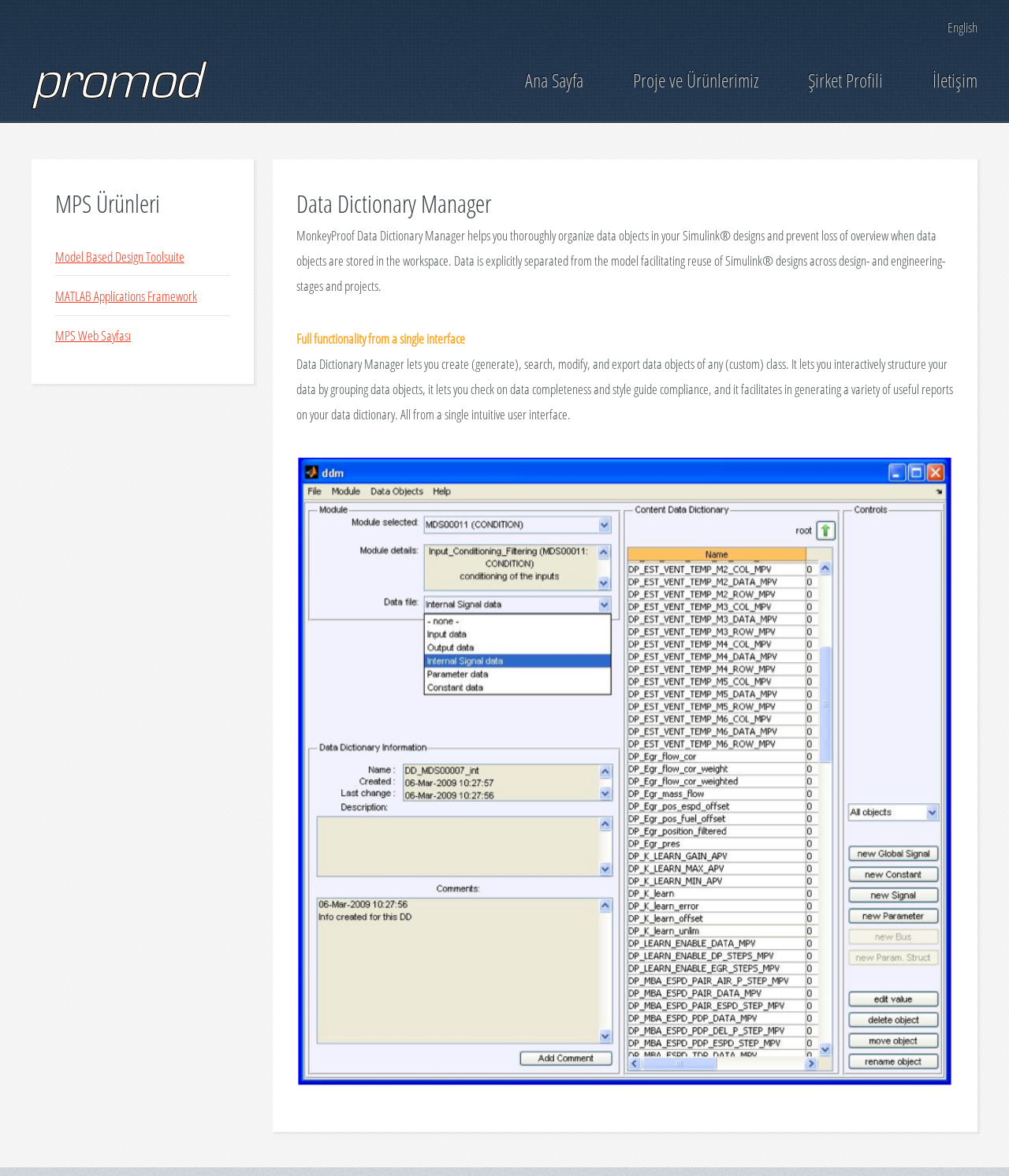Please determine the bounding box coordinates for the element that should be clicked to follow these instructions: "visit Ana Sayfa".

[0.52, 0.056, 0.578, 0.078]